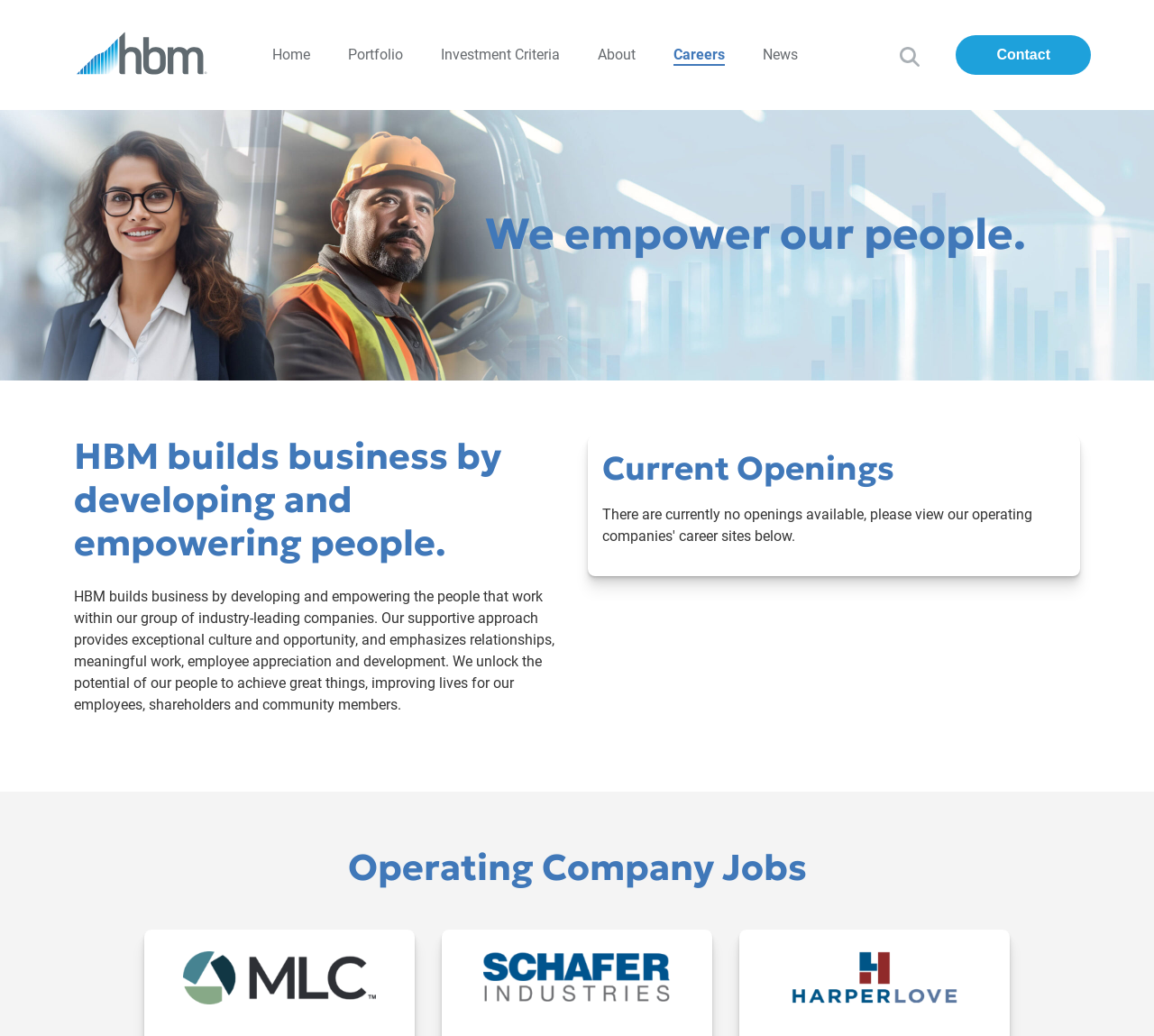Locate the bounding box coordinates of the element you need to click to accomplish the task described by this instruction: "Leave a reply".

None